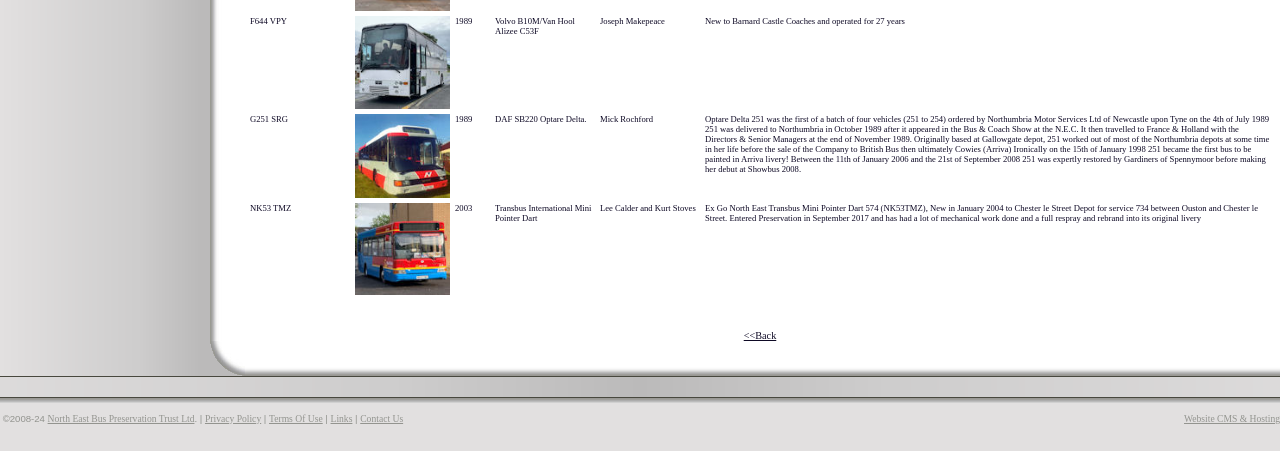Use a single word or phrase to answer the following:
Who is the owner of the website?

North East Bus Preservation Trust Ltd